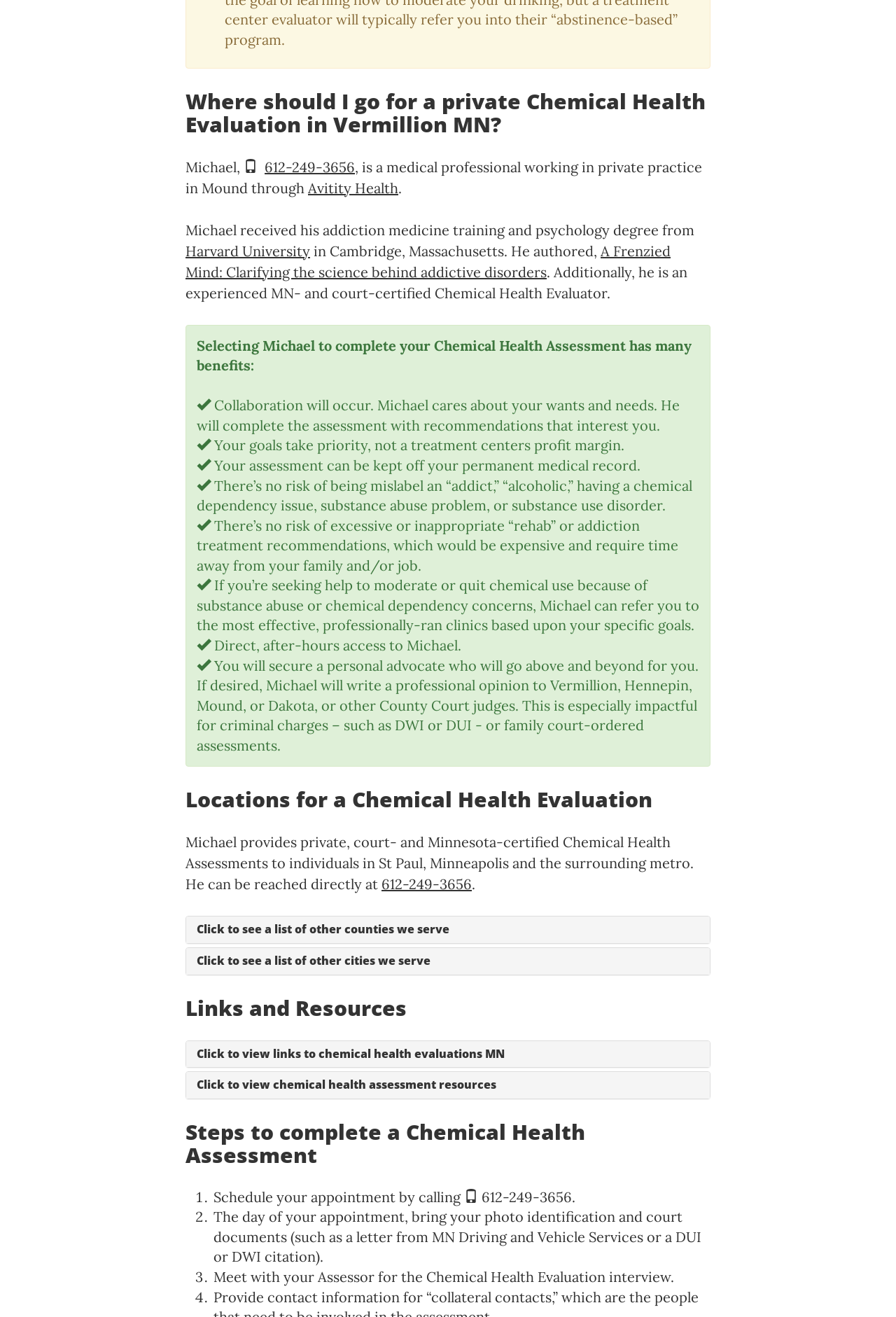What is the purpose of the Chemical Health Assessment?
Look at the image and answer with only one word or phrase.

To provide personalized recommendations